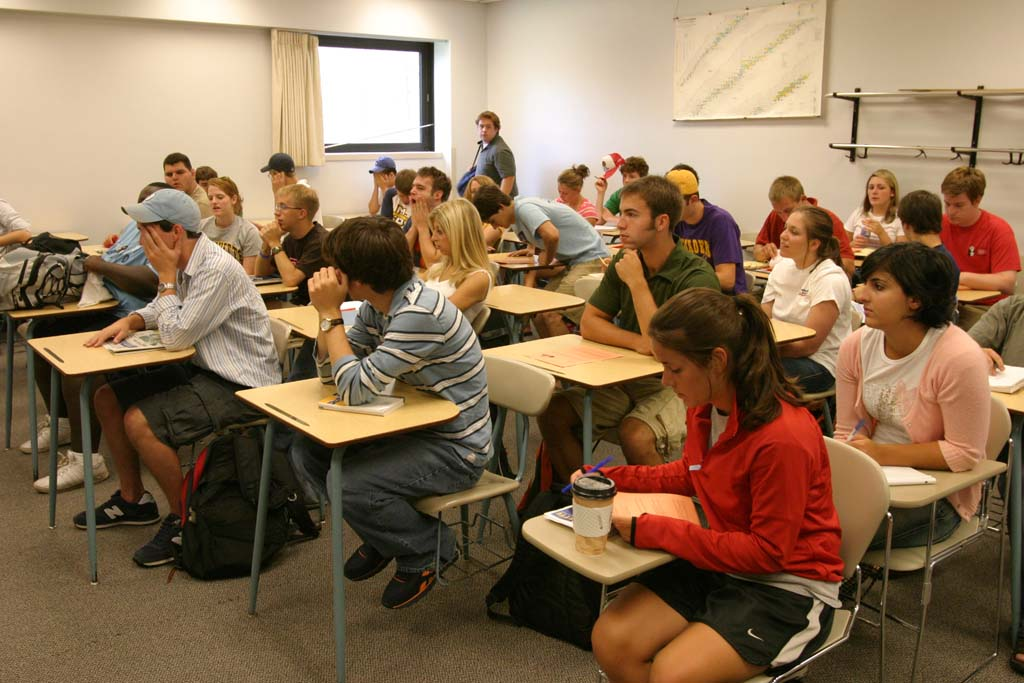What is the source of light in the room? Analyze the screenshot and reply with just one word or a short phrase.

Natural light